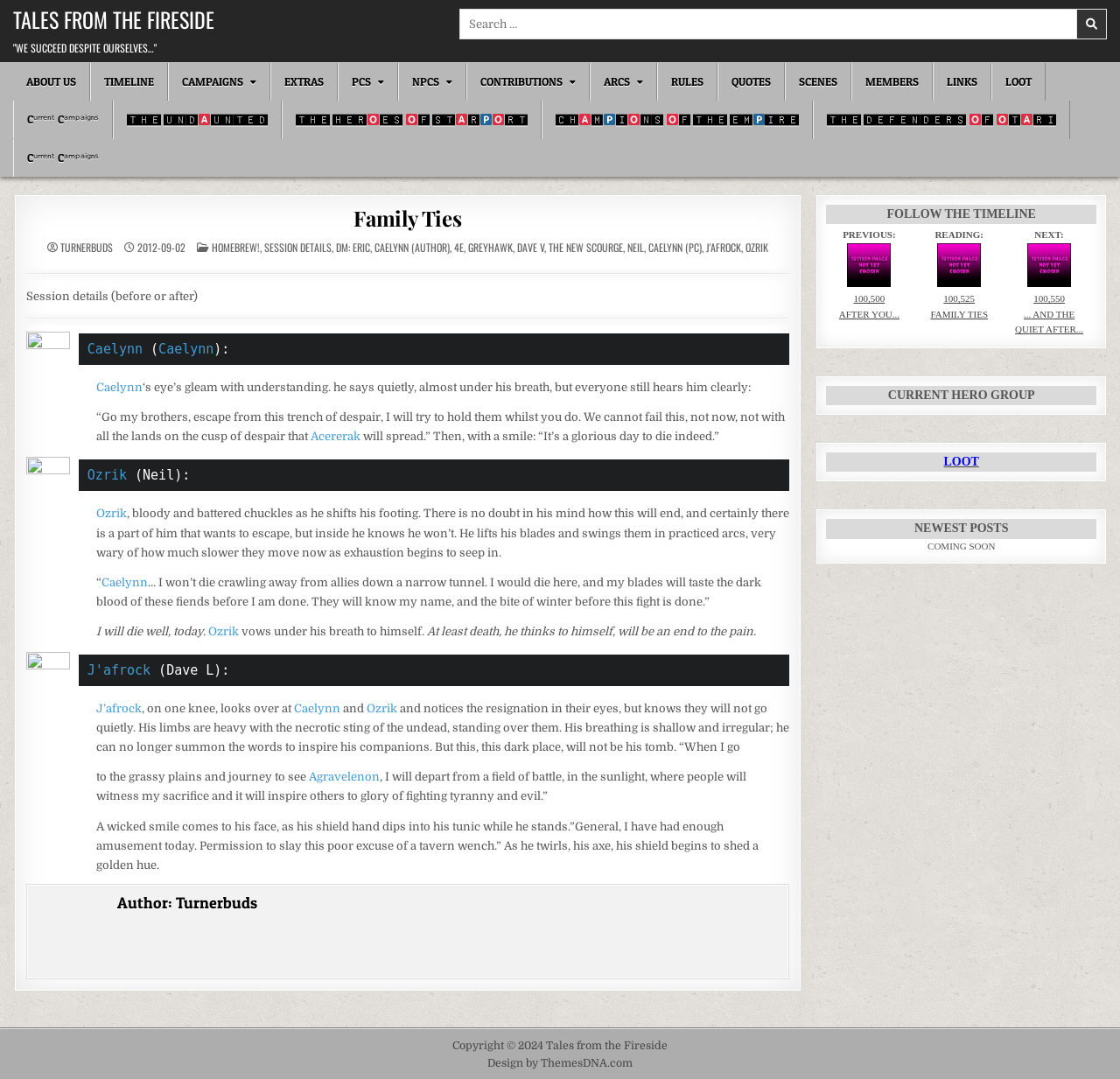Identify the bounding box coordinates of the section that should be clicked to achieve the task described: "Go to ABOUT US page".

[0.012, 0.058, 0.08, 0.093]